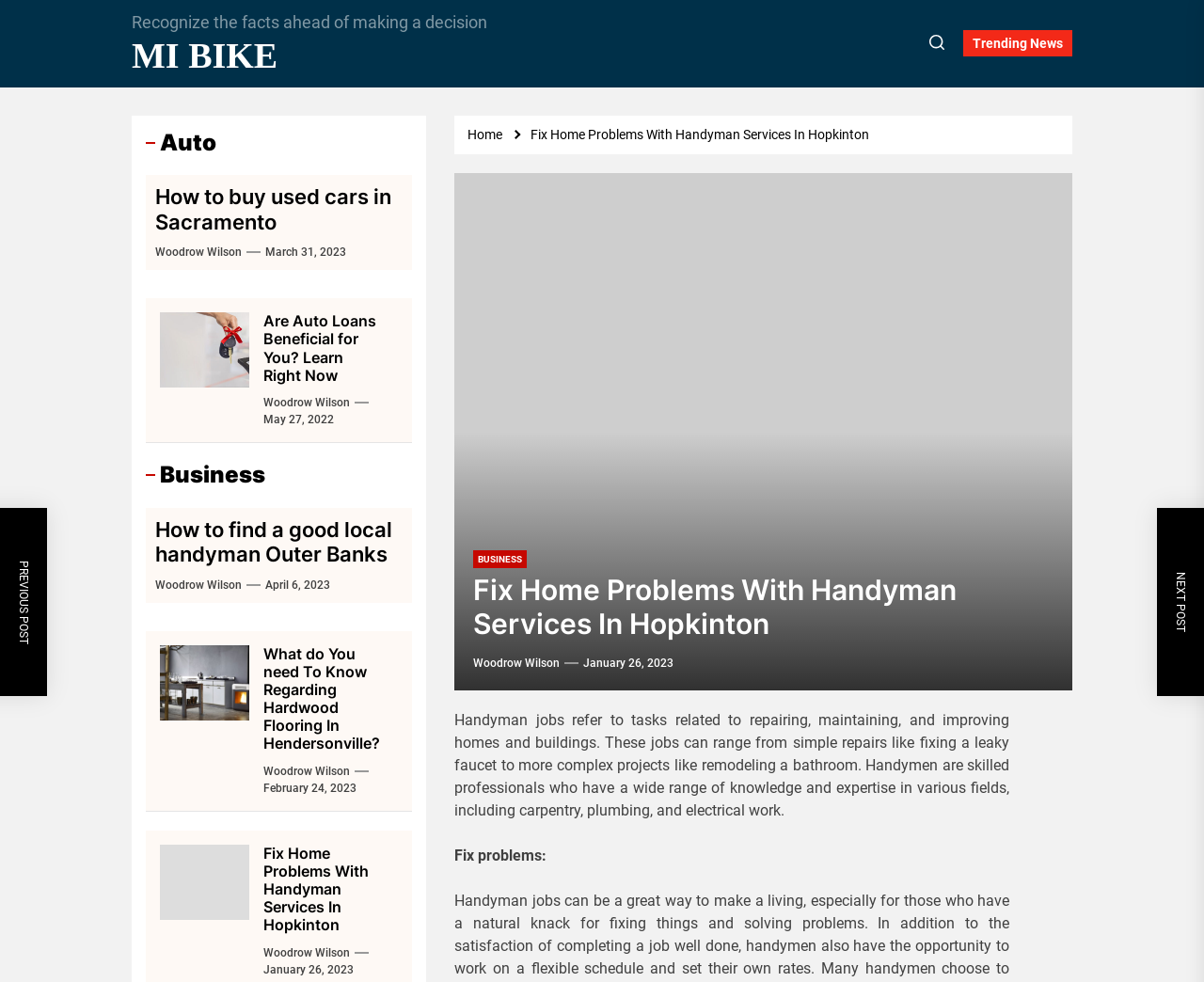Could you highlight the region that needs to be clicked to execute the instruction: "Open the 'How to sync iPhone and iPad to Mac' article"?

None